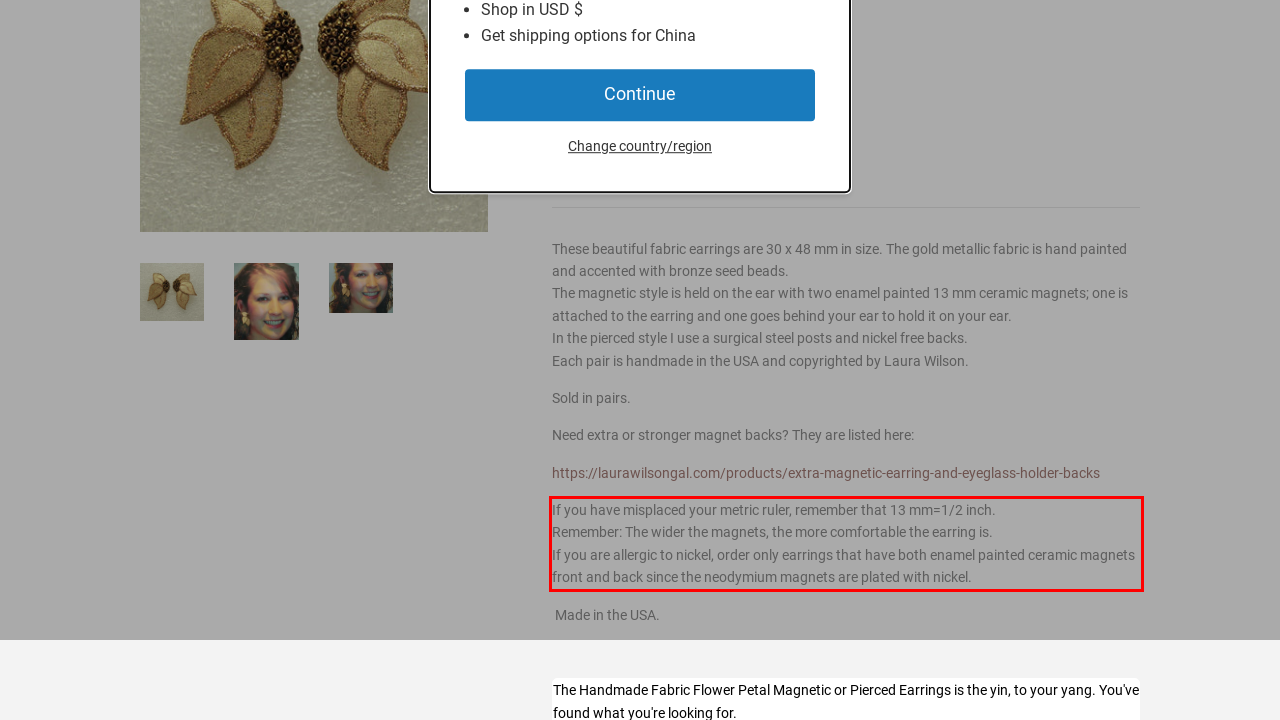Examine the screenshot of the webpage, locate the red bounding box, and perform OCR to extract the text contained within it.

If you have misplaced your metric ruler, remember that 13 mm=1/2 inch. Remember: The wider the magnets, the more comfortable the earring is. If you are allergic to nickel, order only earrings that have both enamel painted ceramic magnets front and back since the neodymium magnets are plated with nickel.